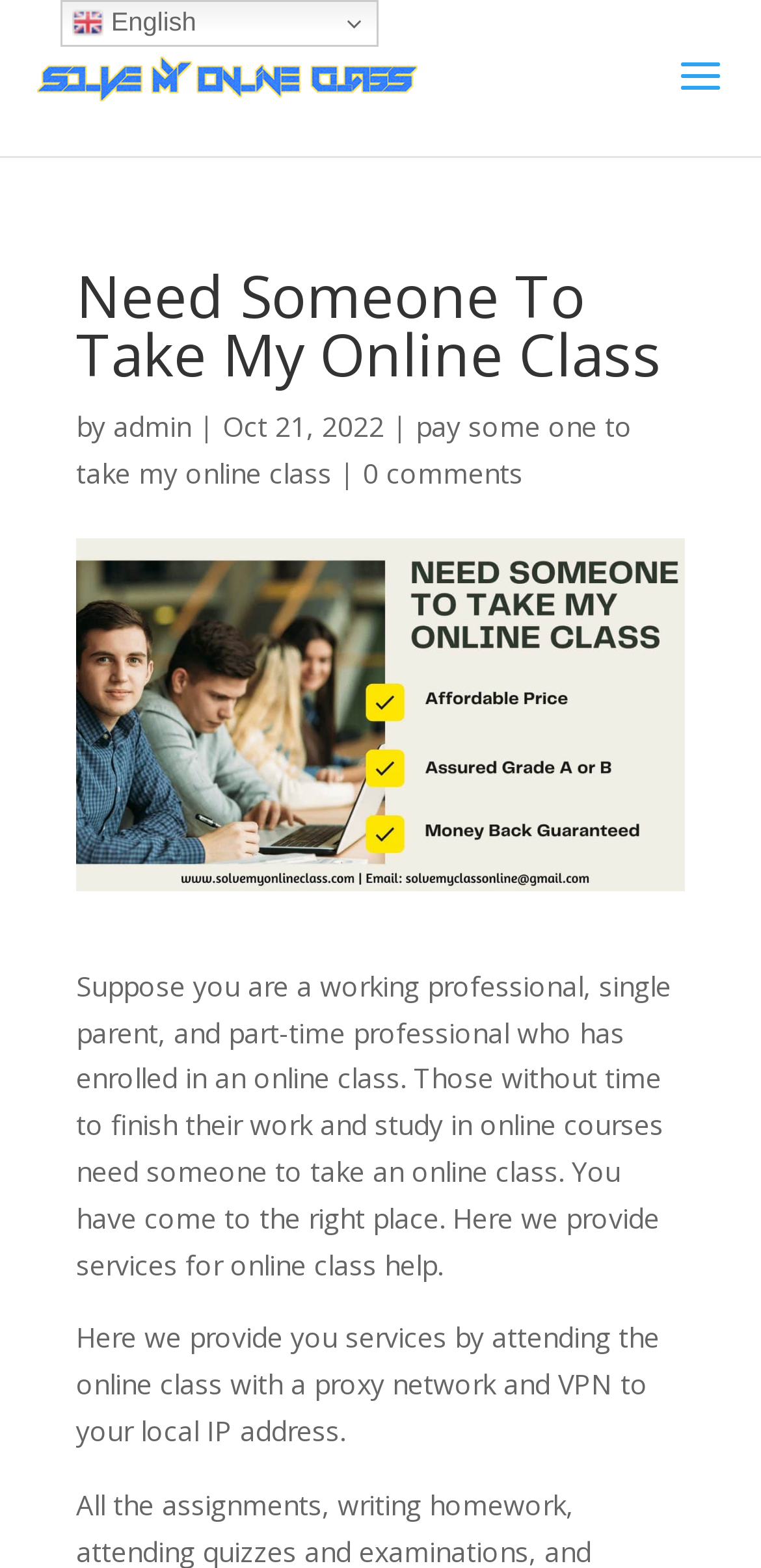What service does the website provide?
Examine the image closely and answer the question with as much detail as possible.

The website provides services for online class help, including attending online classes with a proxy network and VPN to the user's local IP address, as stated in the paragraph on the webpage.